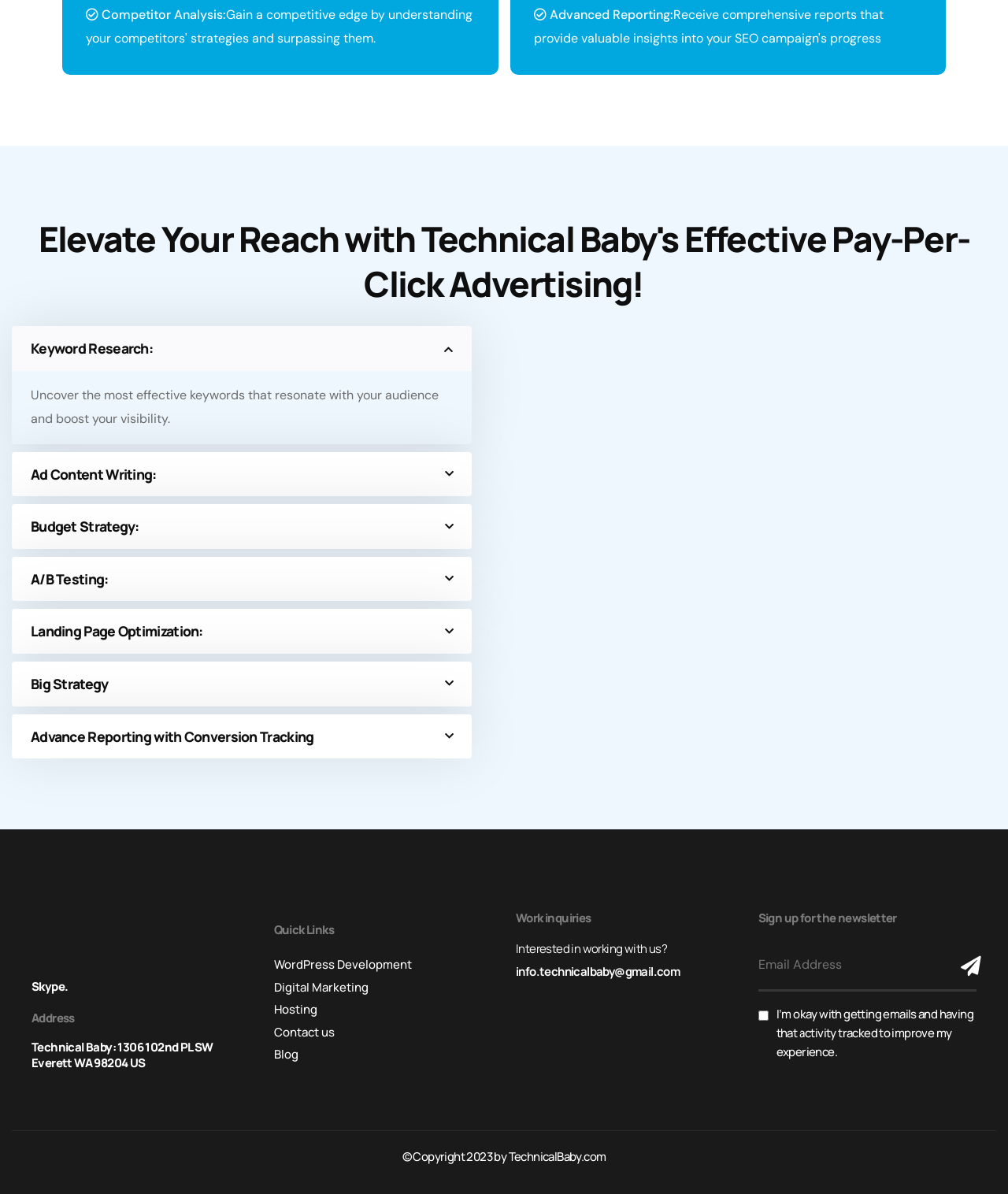What is the purpose of the textbox at the bottom of the webpage?
Answer the question with as much detail as possible.

The textbox at the bottom of the webpage is labeled as 'Email Address' and is required, indicating that it is used to sign up for the newsletter.